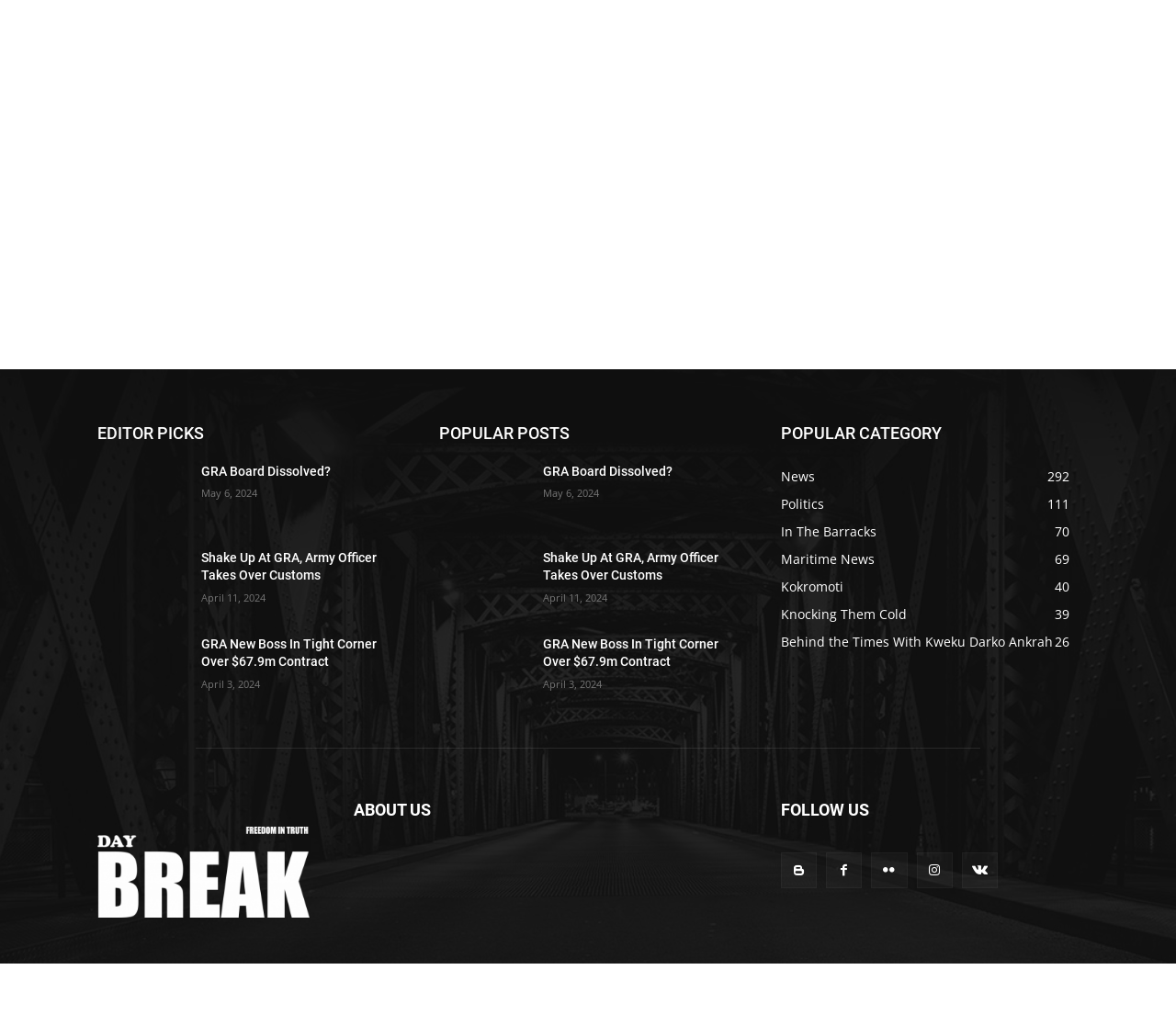What is the logo of the website?
Please craft a detailed and exhaustive response to the question.

The logo of the website is located at the top left of the webpage, and it is an image element with bounding box coordinates [0.083, 0.806, 0.263, 0.894].